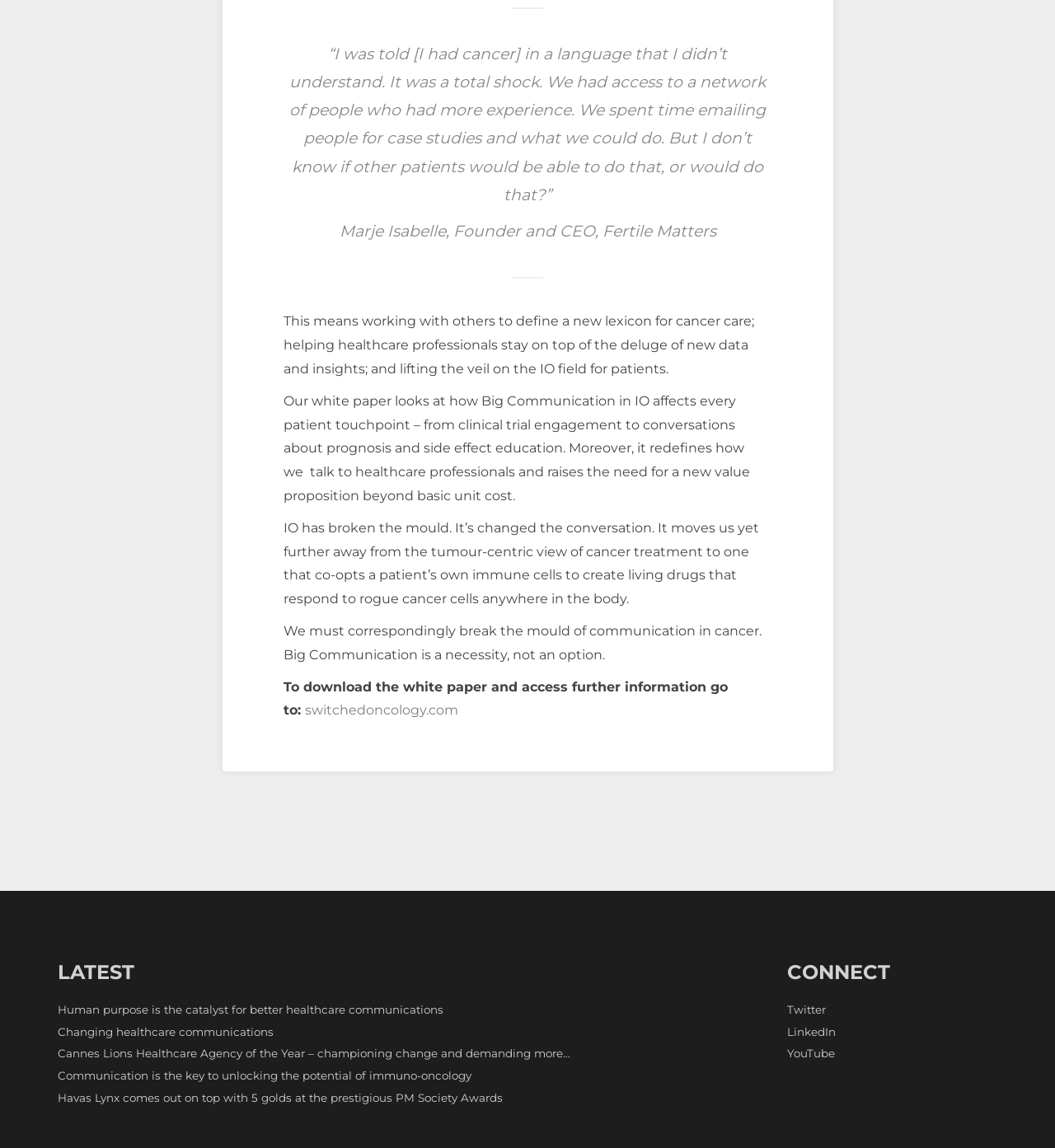Please identify the bounding box coordinates for the region that you need to click to follow this instruction: "Read about Human purpose is the catalyst for better healthcare communications".

[0.055, 0.873, 0.42, 0.885]